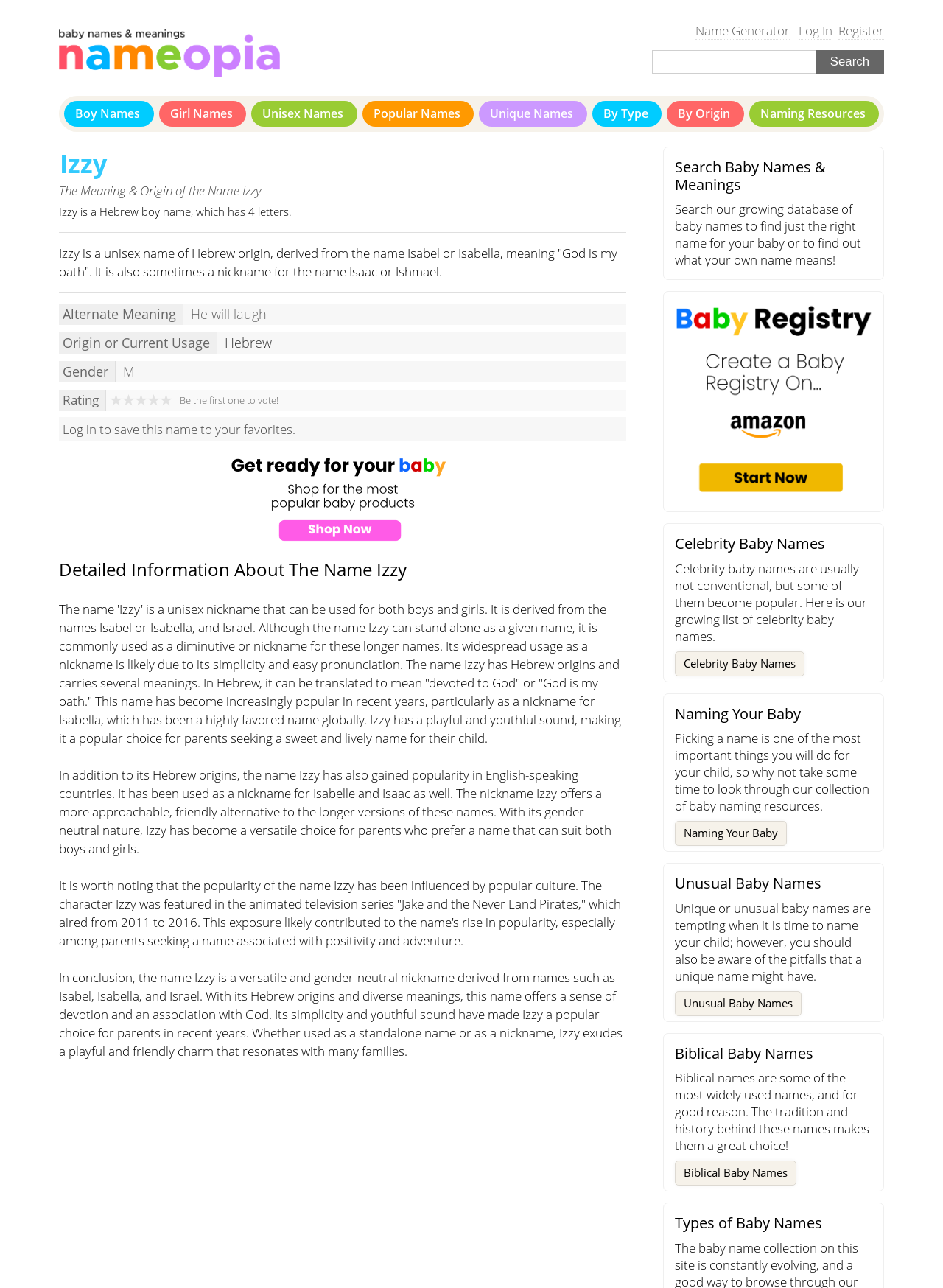Using the provided description: "Unusual Baby Names", find the bounding box coordinates of the corresponding UI element. The output should be four float numbers between 0 and 1, in the format [left, top, right, bottom].

[0.716, 0.769, 0.85, 0.789]